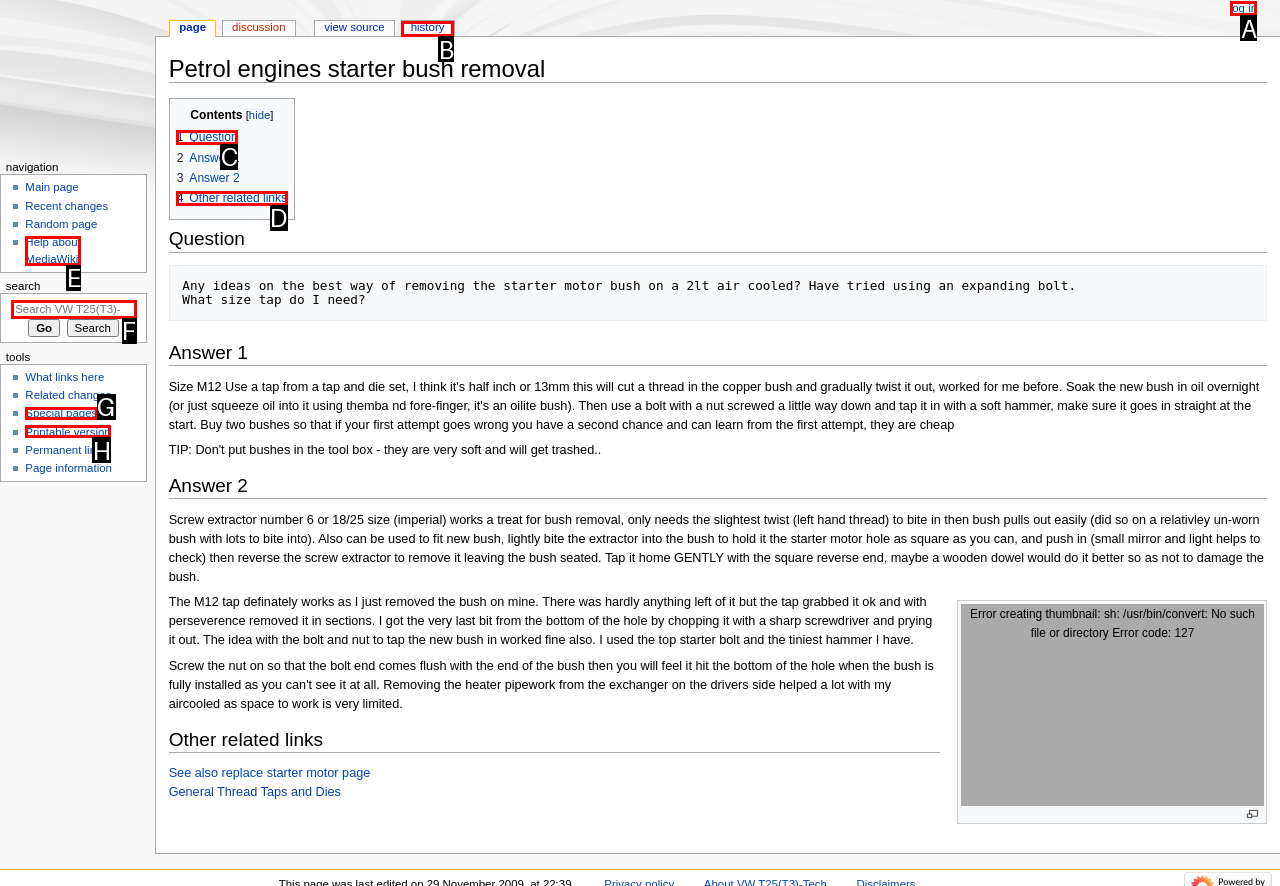Select the letter of the UI element you need to click to complete this task: Log in.

A